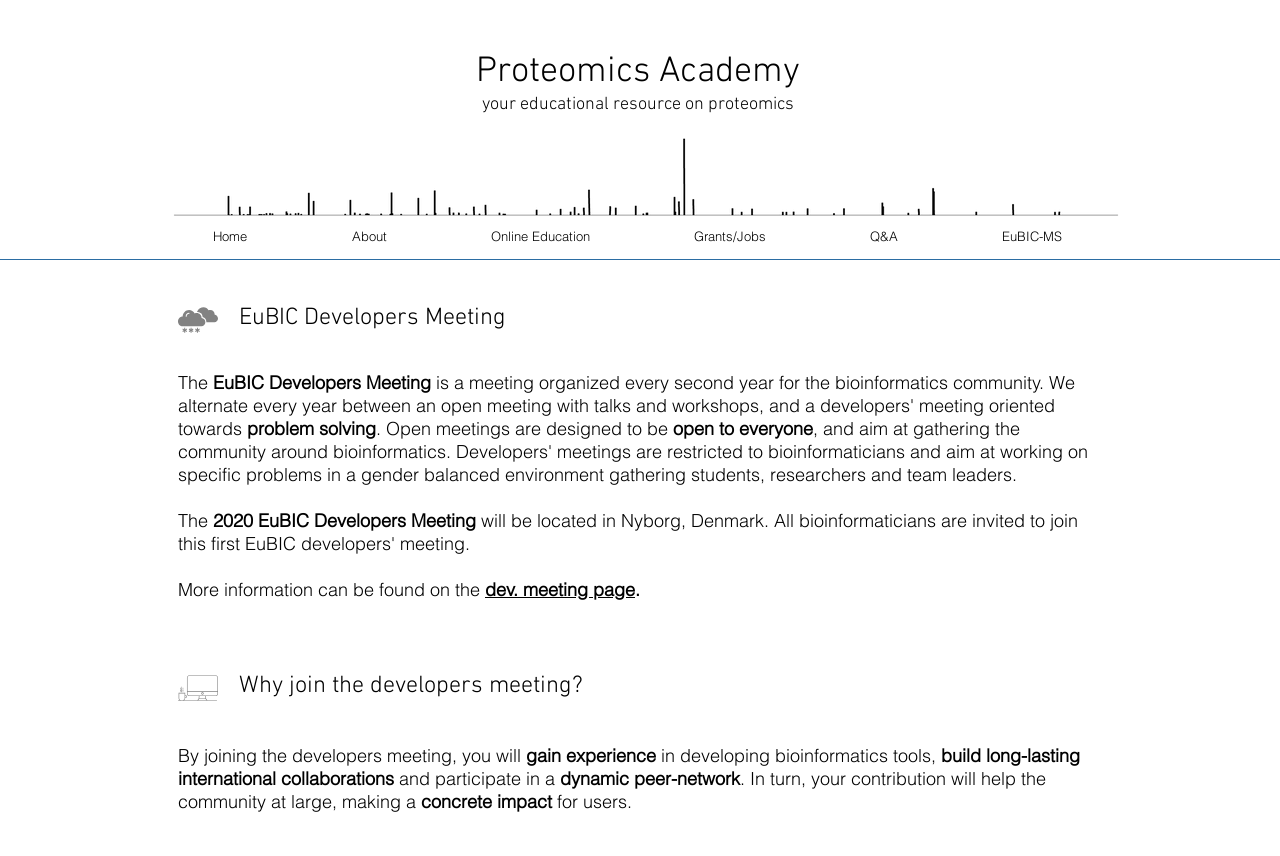Give a short answer using one word or phrase for the question:
What is the name of the academy?

Proteomics Academy